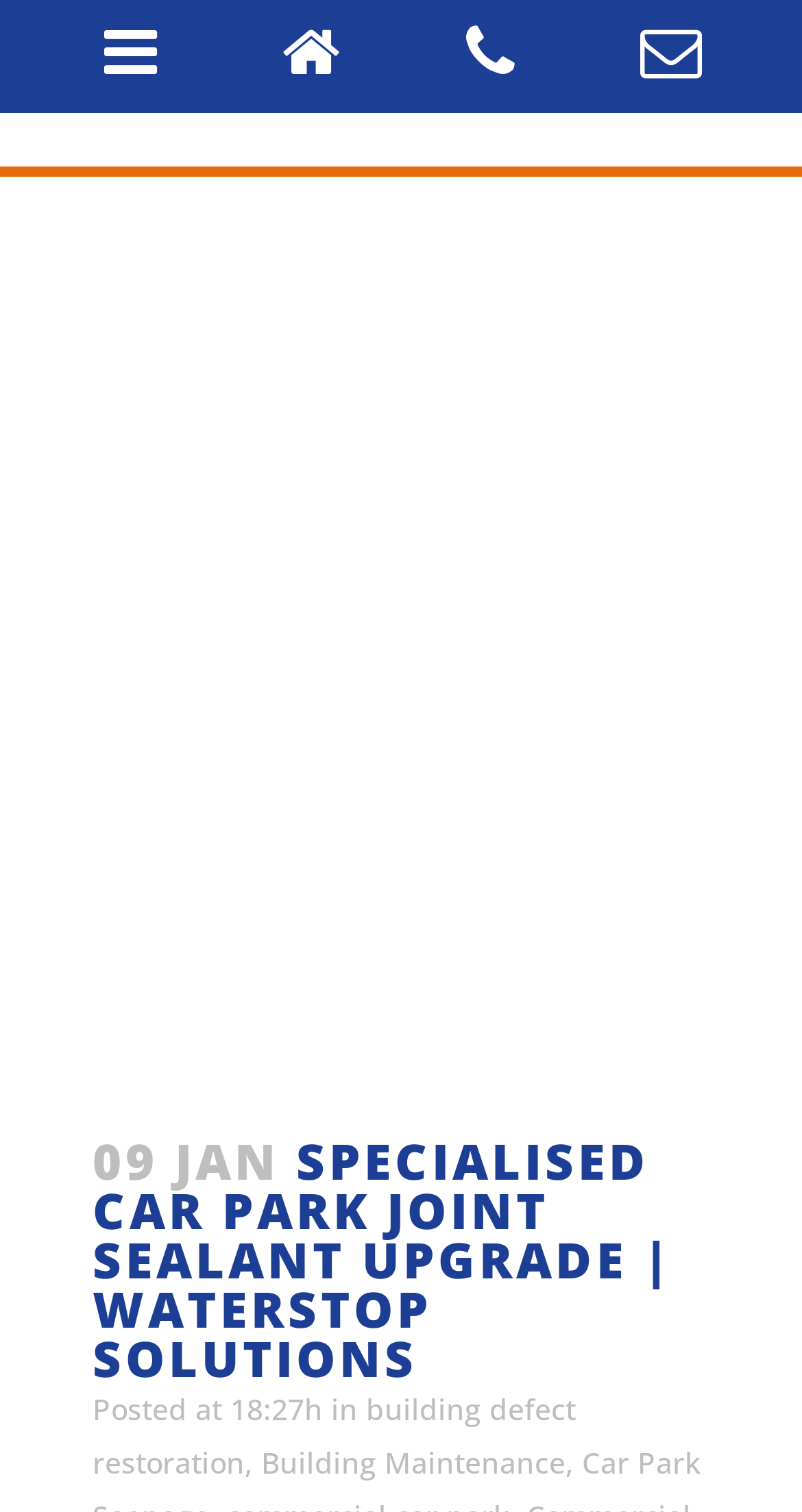What are the two categories mentioned in the webpage?
Could you please answer the question thoroughly and with as much detail as possible?

The two categories 'building defect restoration' and 'Building Maintenance' are mentioned as links in the webpage, indicating that they are related to the topic of joint sealant upgrade and are possibly services offered by the company Waterstop Solutions.